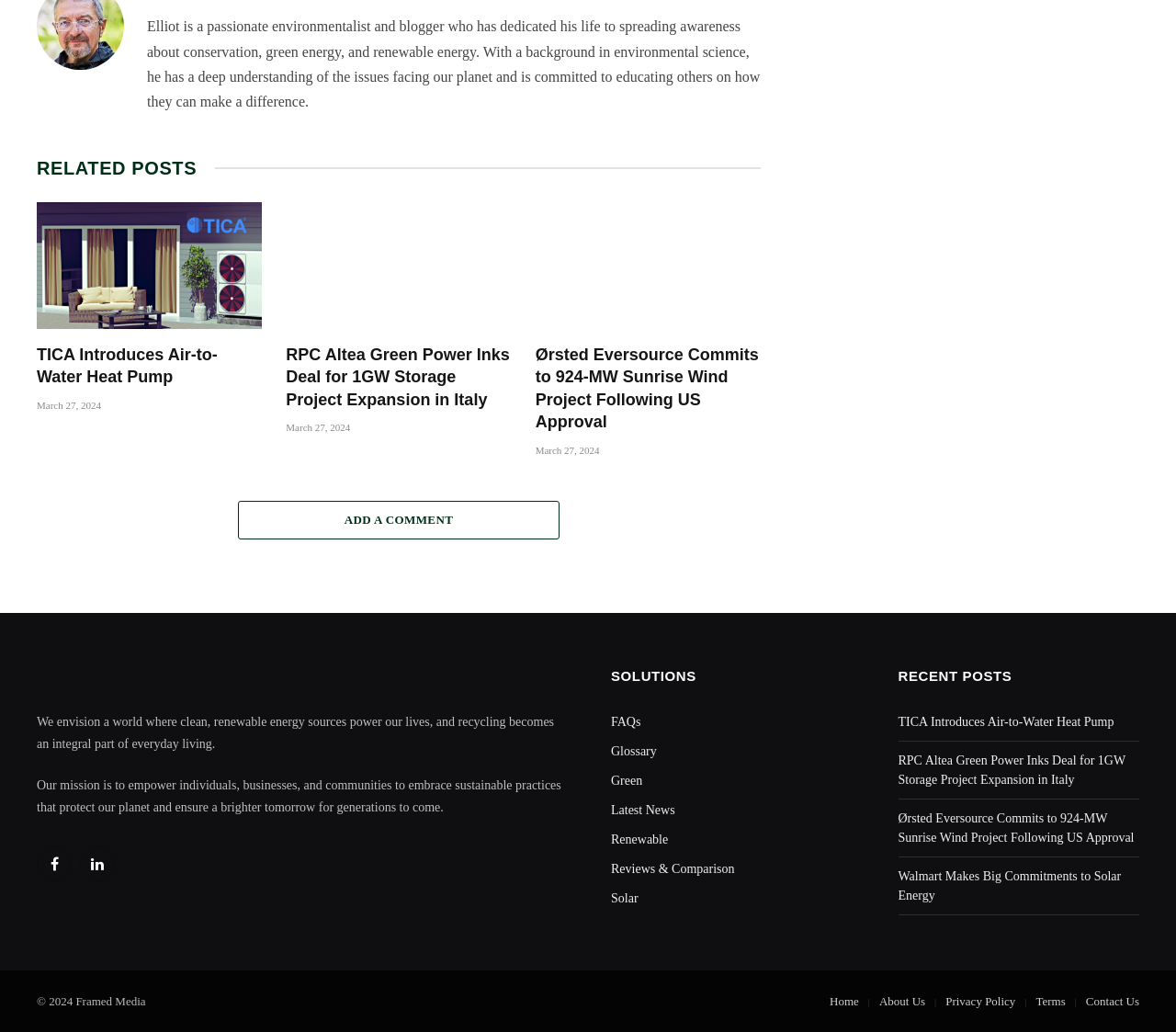Please answer the following question using a single word or phrase: 
How many related posts are there?

3